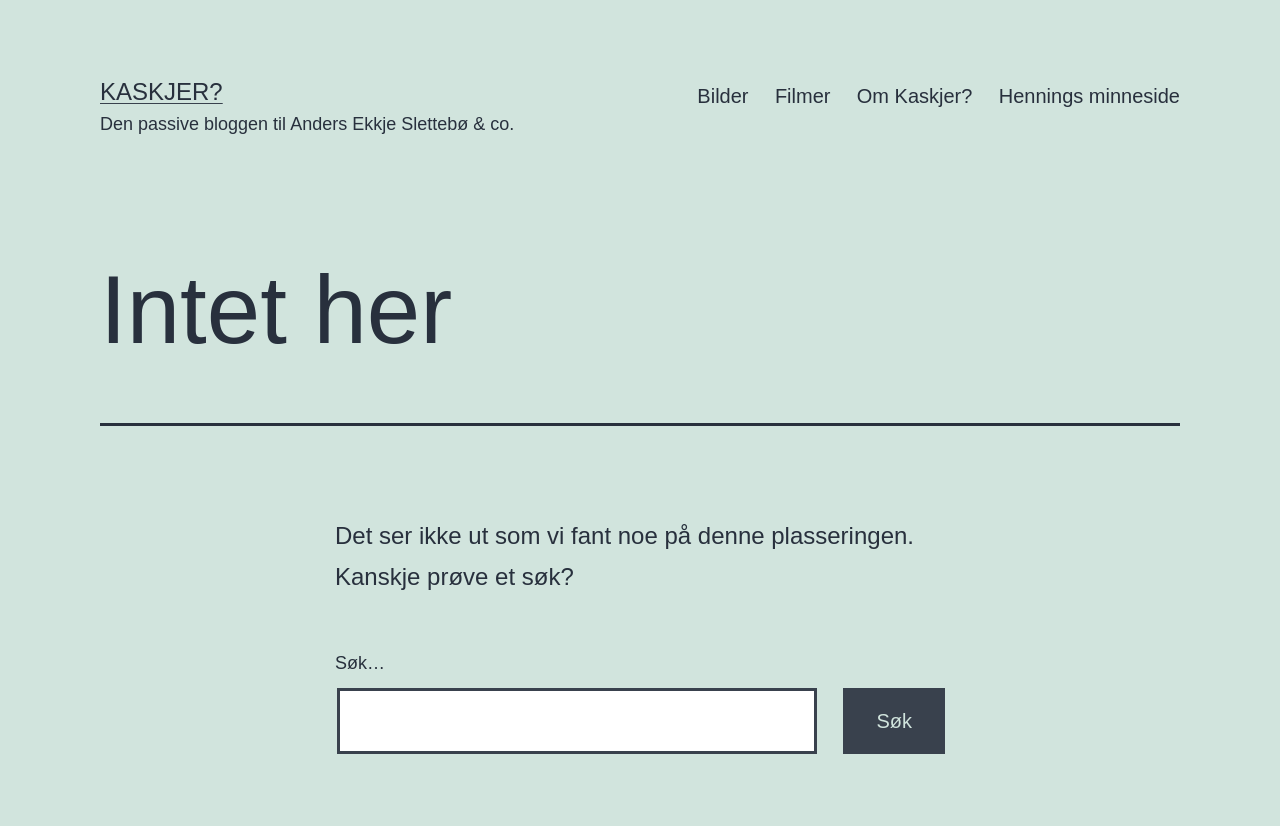What is the main content of the webpage?
Respond with a short answer, either a single word or a phrase, based on the image.

No content found